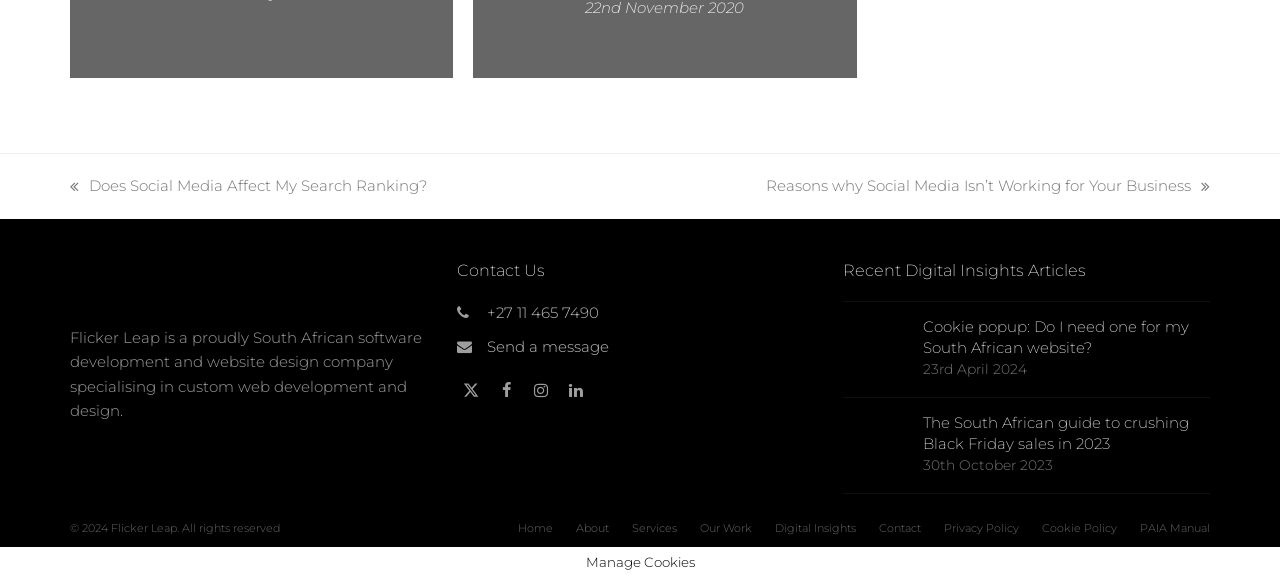Please identify the bounding box coordinates of the element's region that needs to be clicked to fulfill the following instruction: "go to home page". The bounding box coordinates should consist of four float numbers between 0 and 1, i.e., [left, top, right, bottom].

None